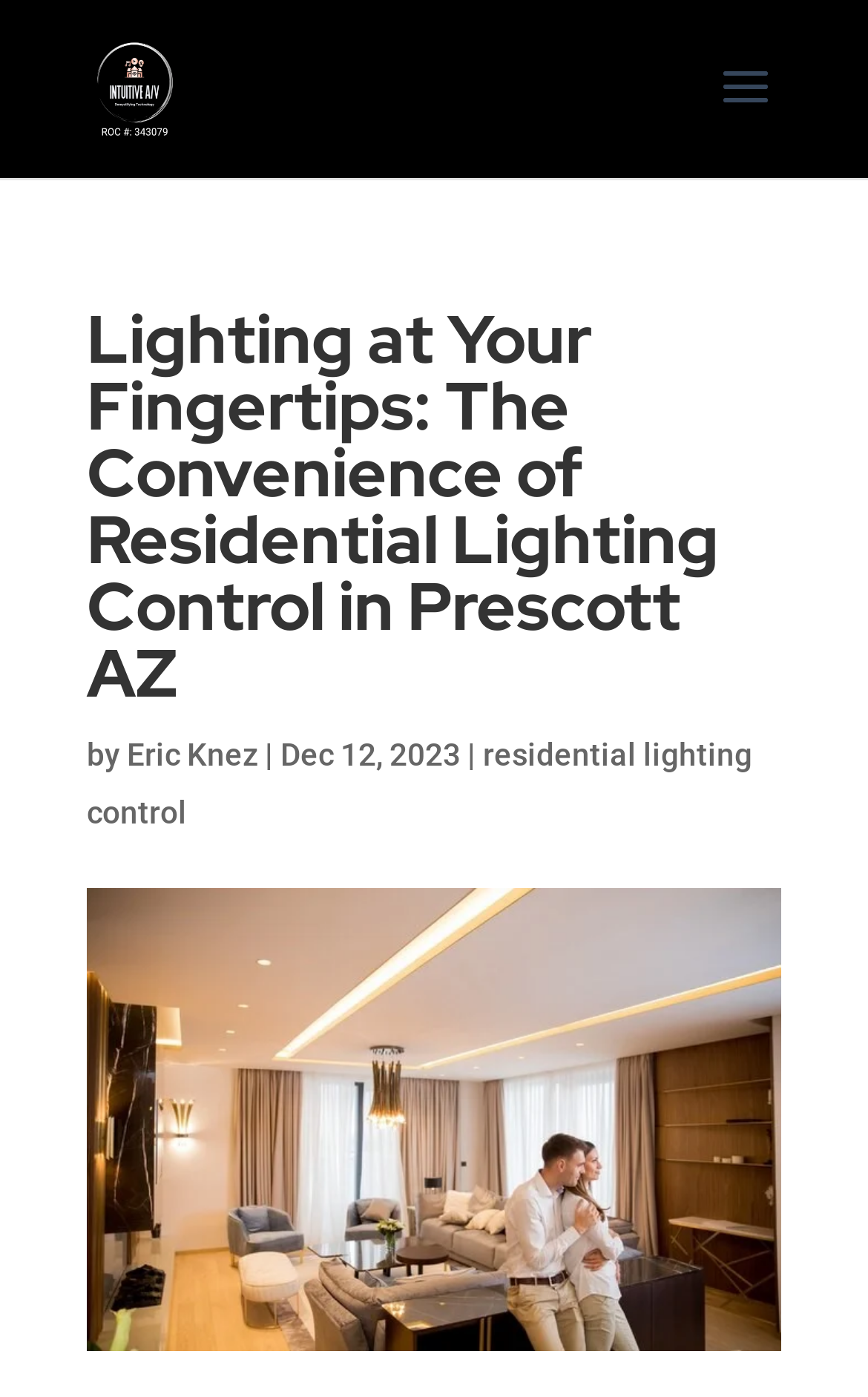Illustrate the webpage thoroughly, mentioning all important details.

The webpage is about the benefits of residential lighting control in Prescott, AZ. At the top, there is a link to "Intuitive A/V" accompanied by an image with the same name. Below this, a prominent heading reads "Lighting at Your Fingertips: The Convenience of Residential Lighting Control in Prescott AZ", taking up most of the width of the page. 

To the right of the heading, there is a byline with the author's name, "Eric Knez", followed by the date "Dec 12, 2023". On the same line, there is a link to "residential lighting control" at the far right. 

Below the heading, there is a large image that takes up most of the page's width, showcasing "residential lighting control systems in Prescott, AZ".